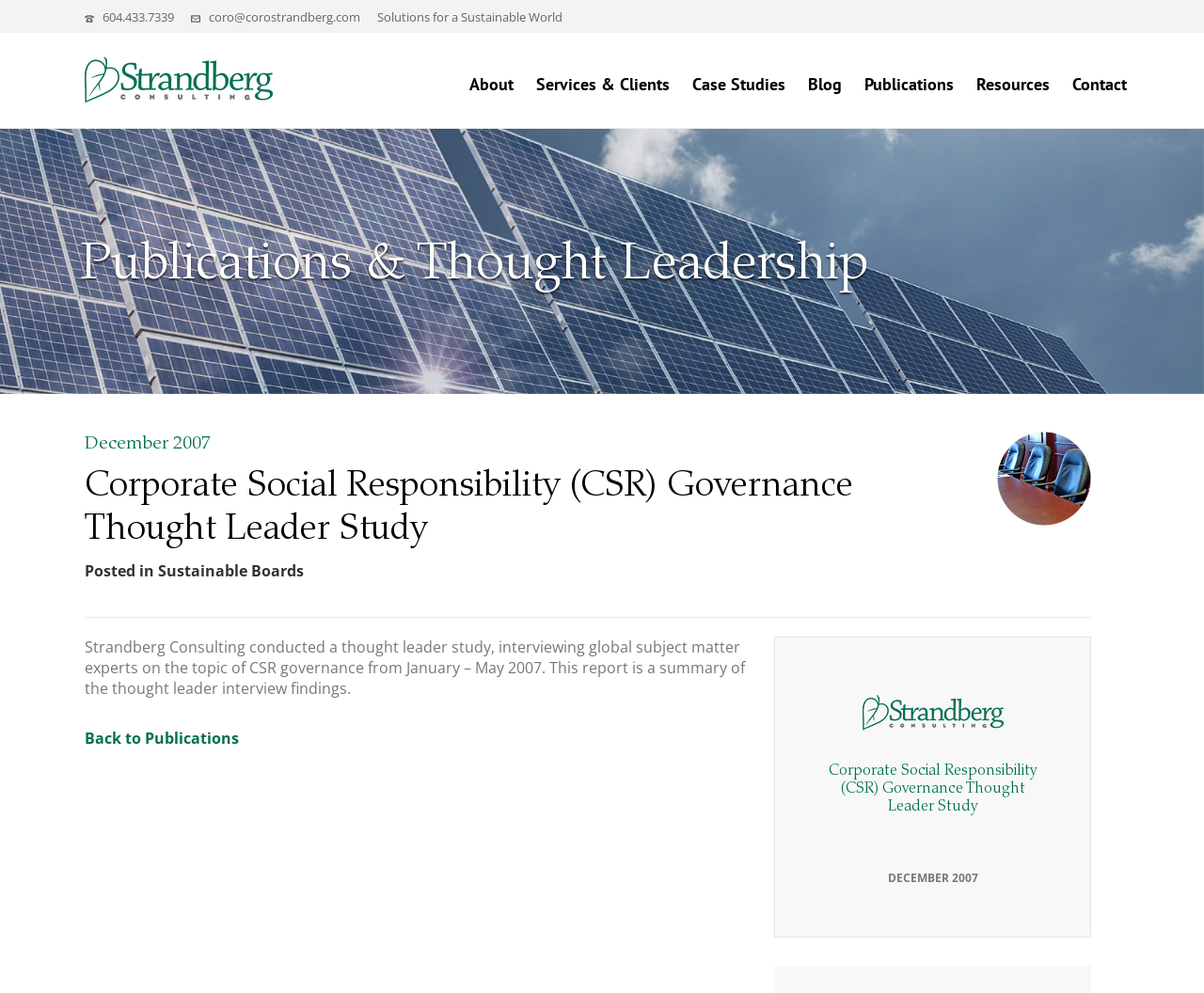Find the bounding box coordinates of the clickable element required to execute the following instruction: "Click on the link 'Troubleshooting'". Provide the coordinates as four float numbers between 0 and 1, i.e., [left, top, right, bottom].

None